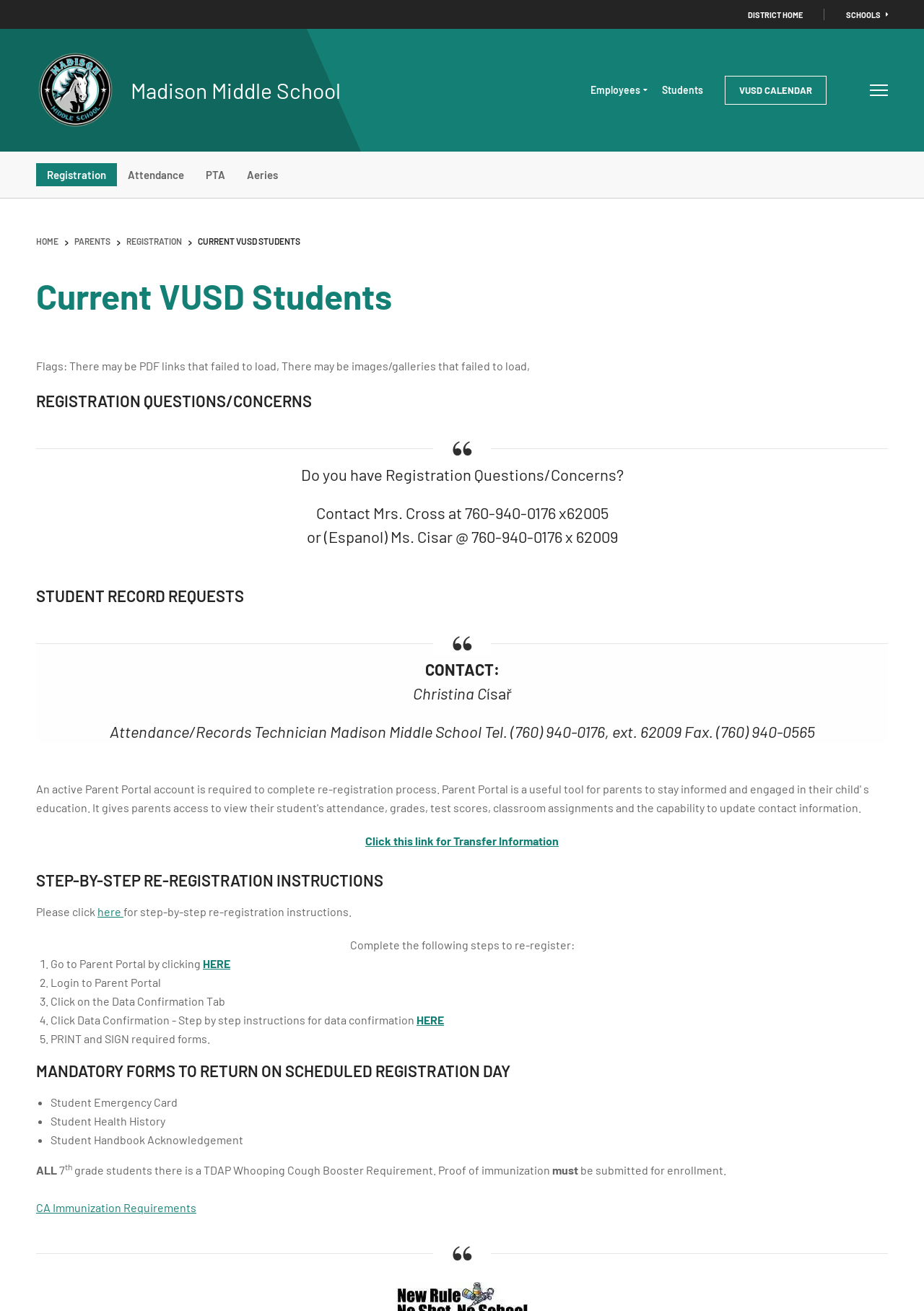Pinpoint the bounding box coordinates of the element that must be clicked to accomplish the following instruction: "Click on Registration link". The coordinates should be in the format of four float numbers between 0 and 1, i.e., [left, top, right, bottom].

[0.039, 0.124, 0.127, 0.142]